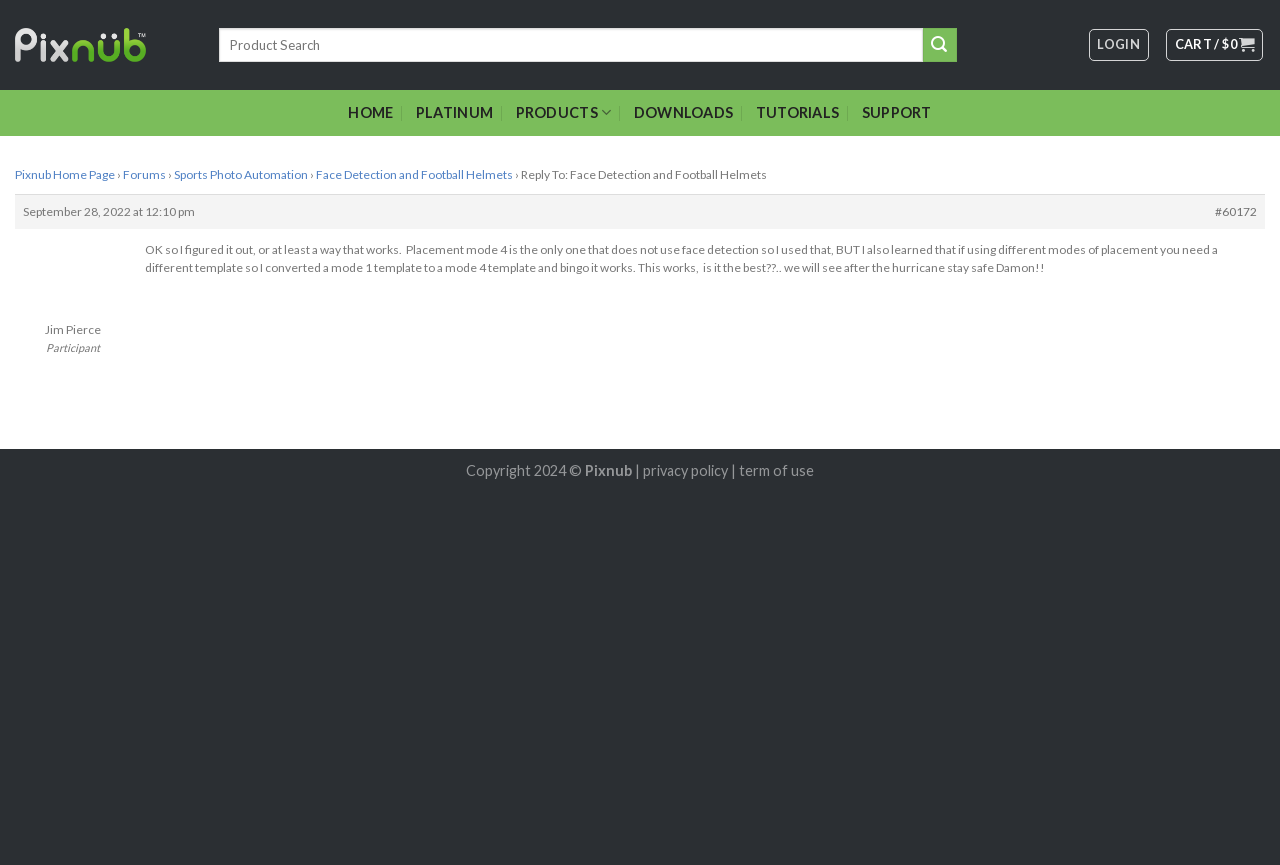Locate the bounding box coordinates of the element you need to click to accomplish the task described by this instruction: "Search for something".

[0.171, 0.033, 0.721, 0.071]